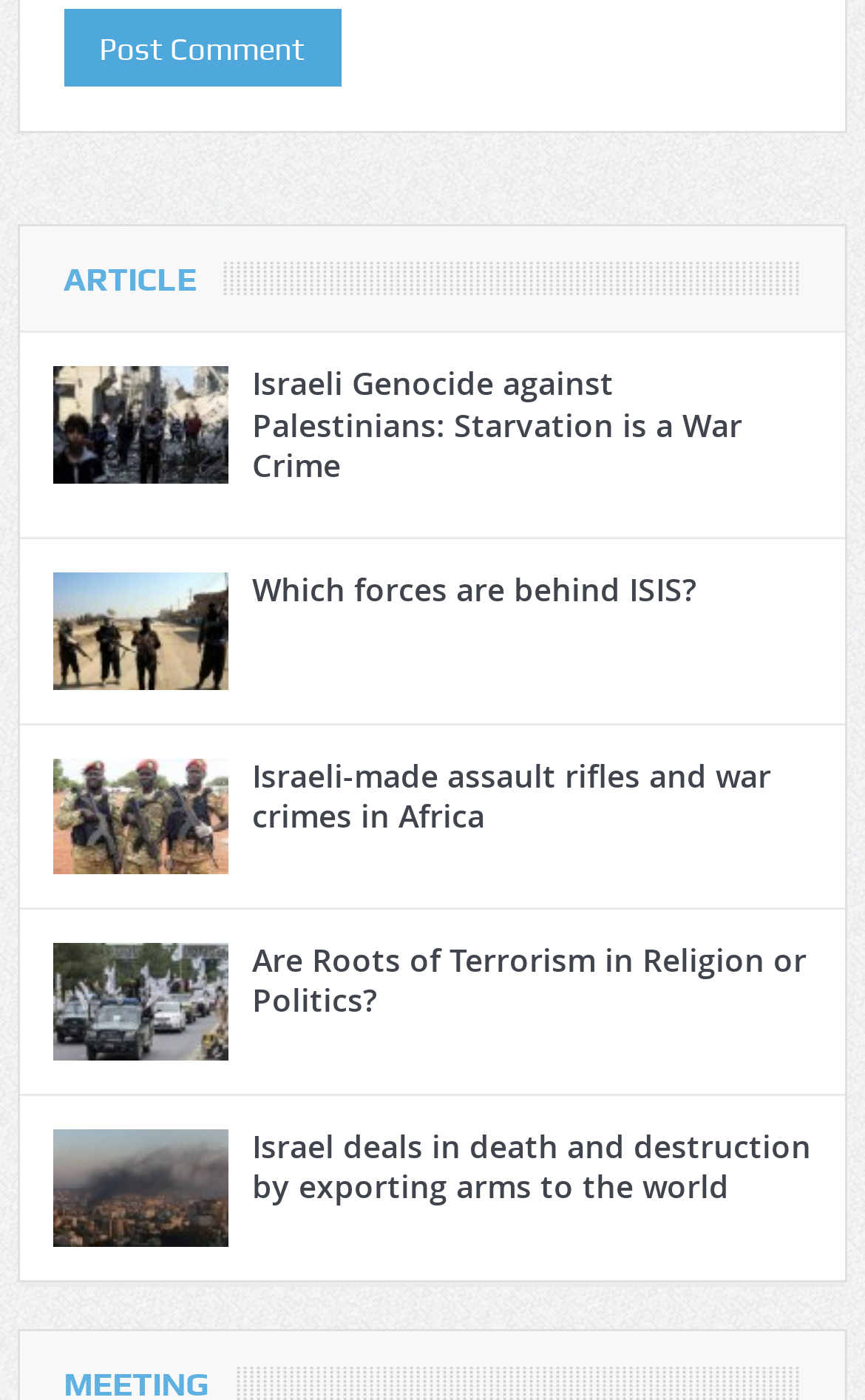Provide your answer in one word or a succinct phrase for the question: 
How many articles are listed on this page?

6